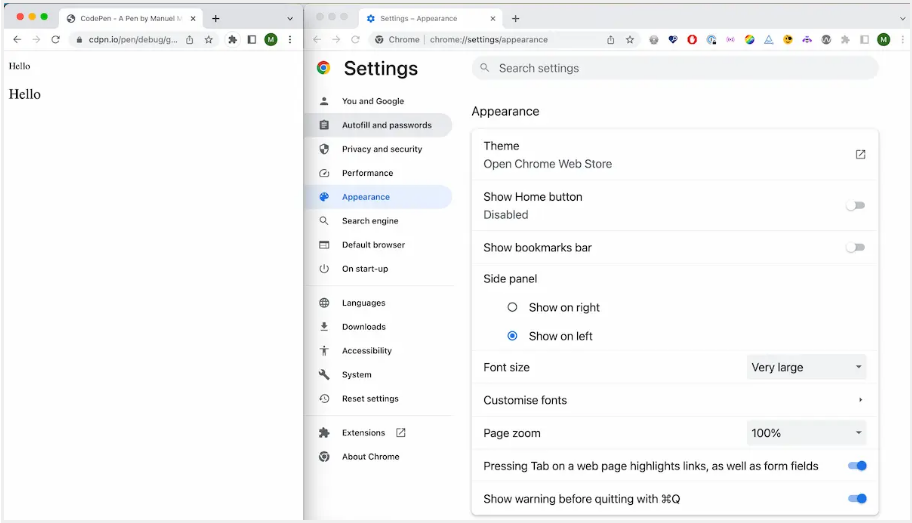Refer to the image and provide an in-depth answer to the question:
What is the current font size setting in Chrome?

The font size setting in Chrome can be found in the Appearance settings menu, which is open on the right side of the image. The option is set to 'Very large', which significantly impacts the size of text on web pages when viewed in the browser.